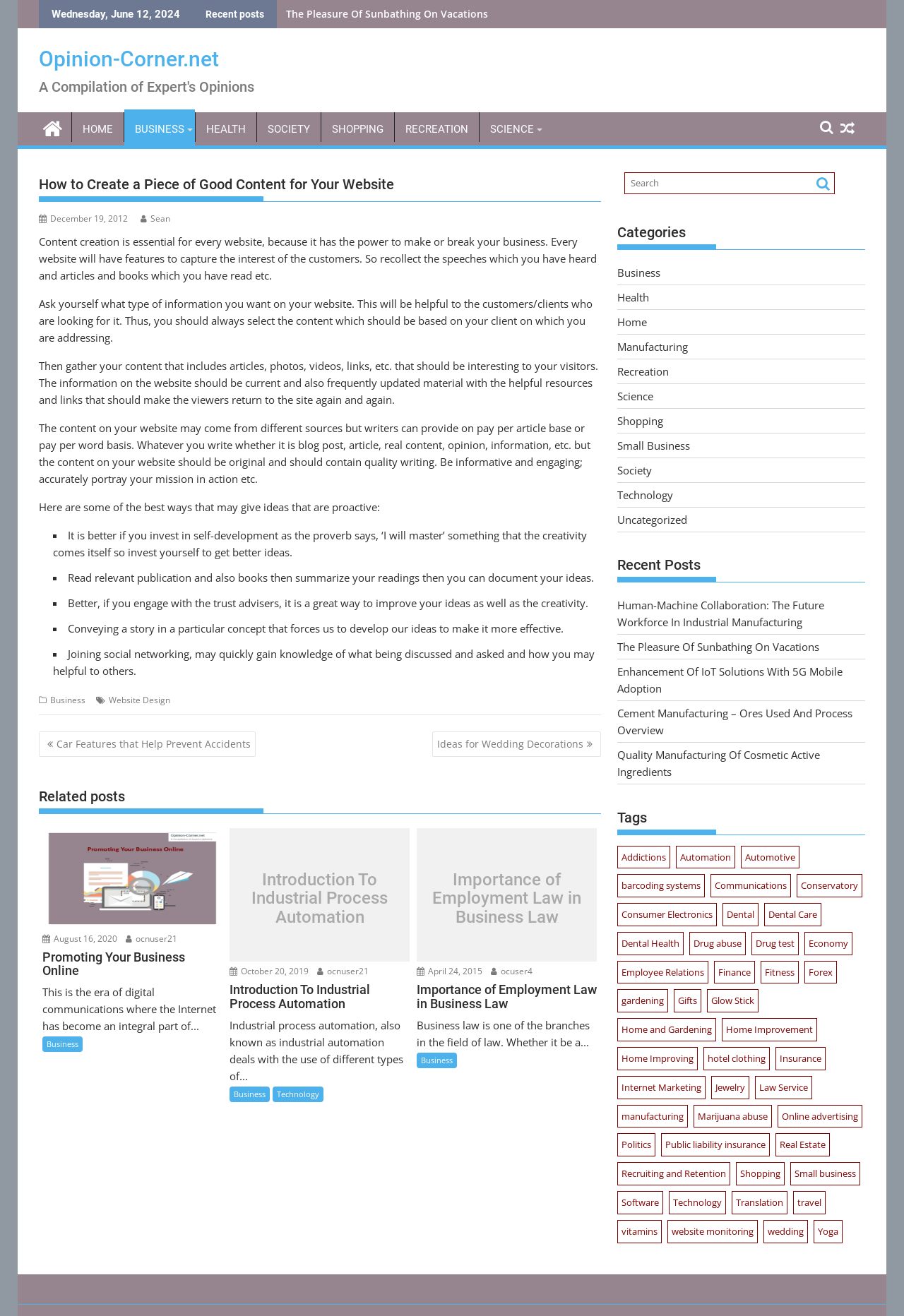What is the category of the post 'Introduction To Industrial Process Automation'?
Give a one-word or short-phrase answer derived from the screenshot.

Business, Technology